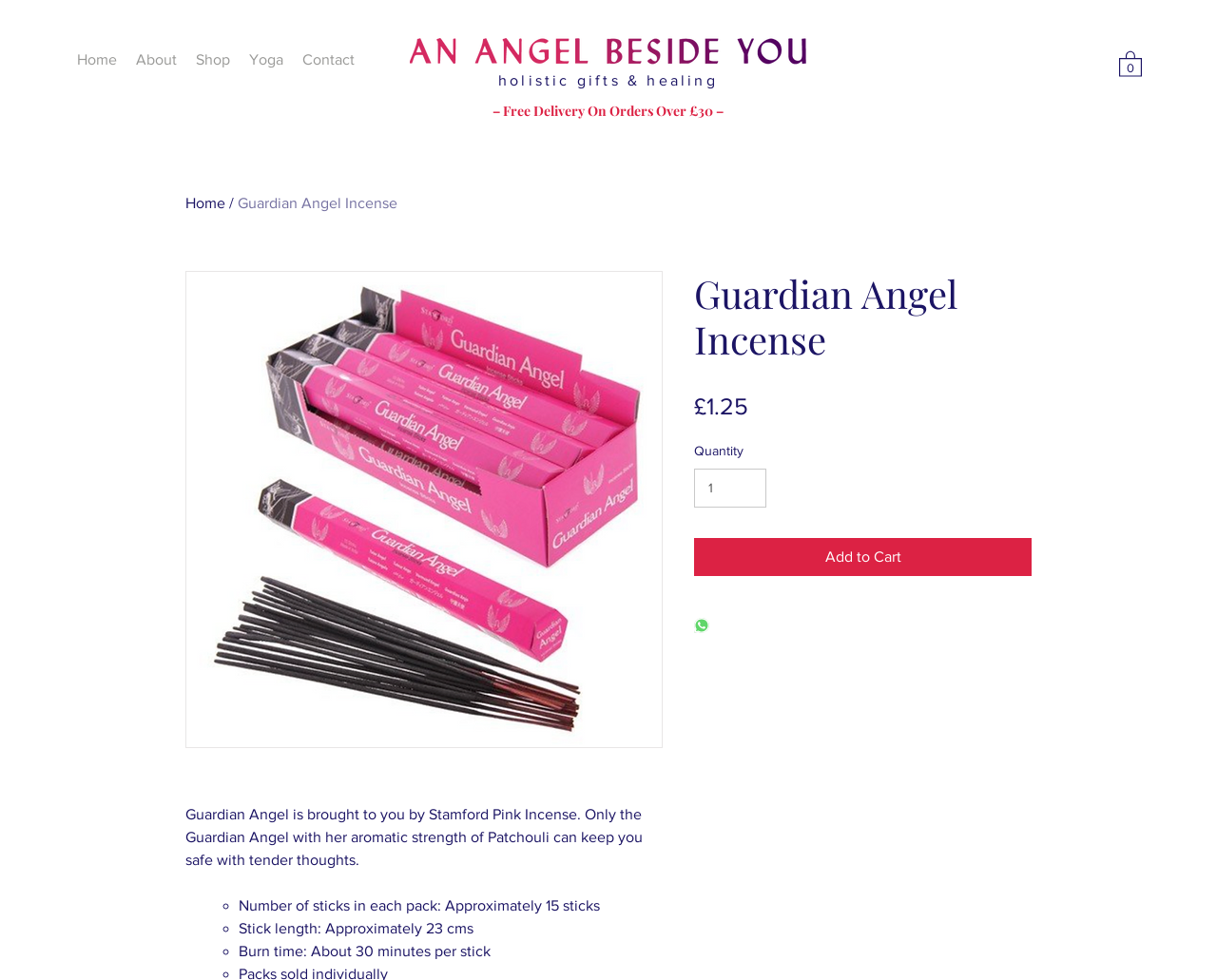Determine the bounding box for the UI element described here: "input value="1" aria-label="Quantity" value="1"".

[0.57, 0.478, 0.63, 0.518]